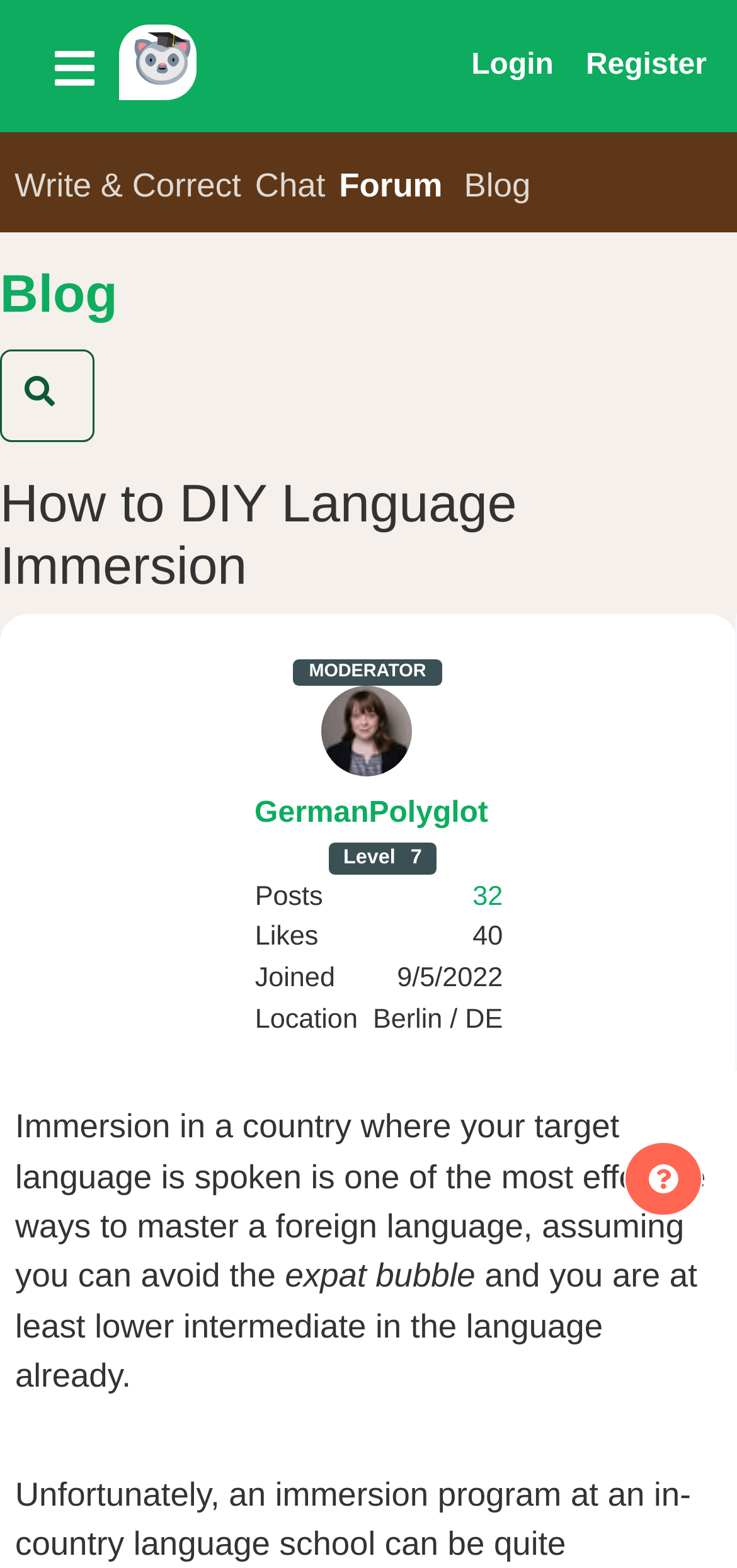How many posts does the moderator have?
Please provide a full and detailed response to the question.

I found the moderator's information in the section below the heading 'How to DIY Language Immersion'. The number of posts is specified as '32'.